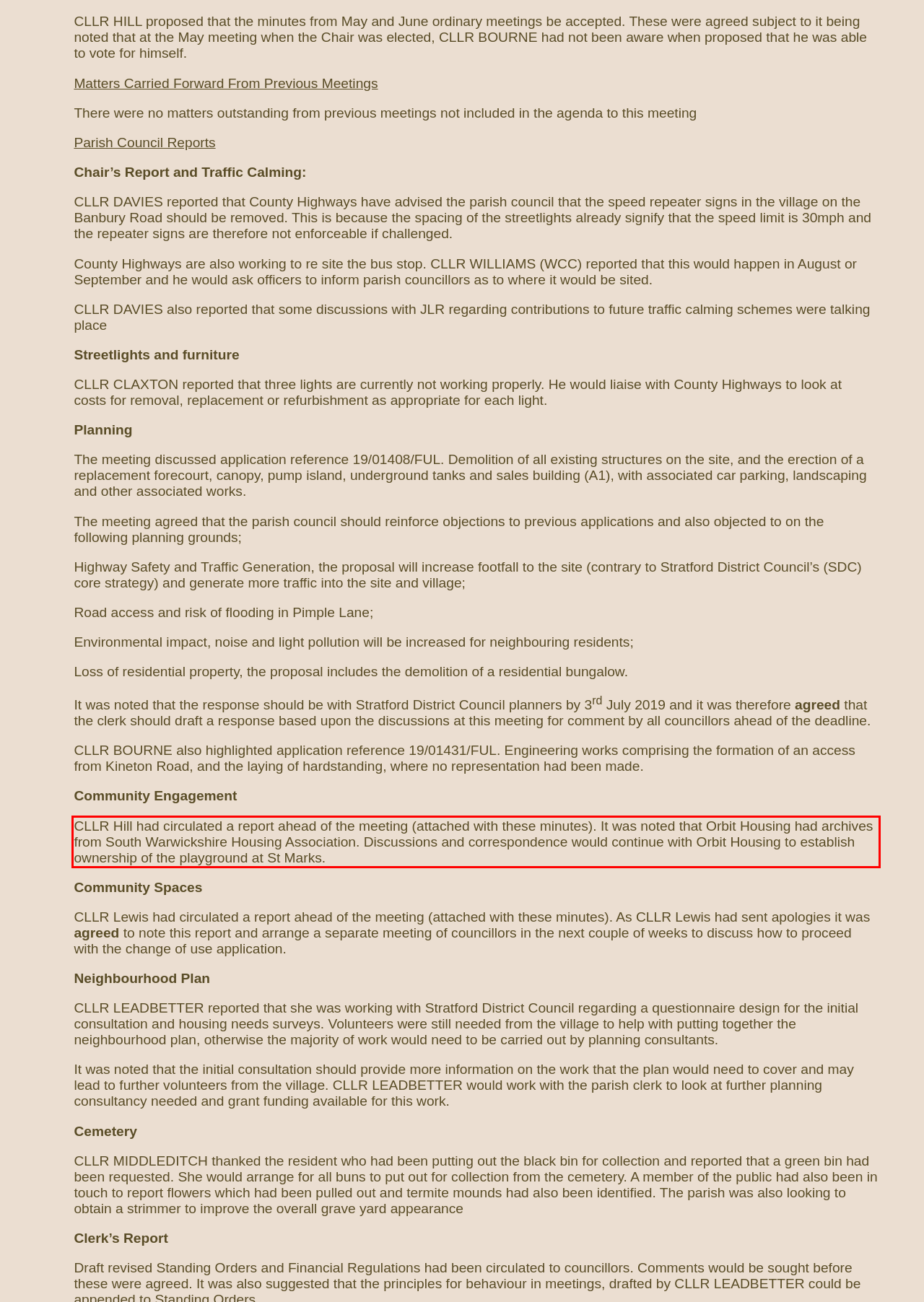Given a screenshot of a webpage with a red bounding box, please identify and retrieve the text inside the red rectangle.

CLLR Hill had circulated a report ahead of the meeting (attached with these minutes). It was noted that Orbit Housing had archives from South Warwickshire Housing Association. Discussions and correspondence would continue with Orbit Housing to establish ownership of the playground at St Marks.